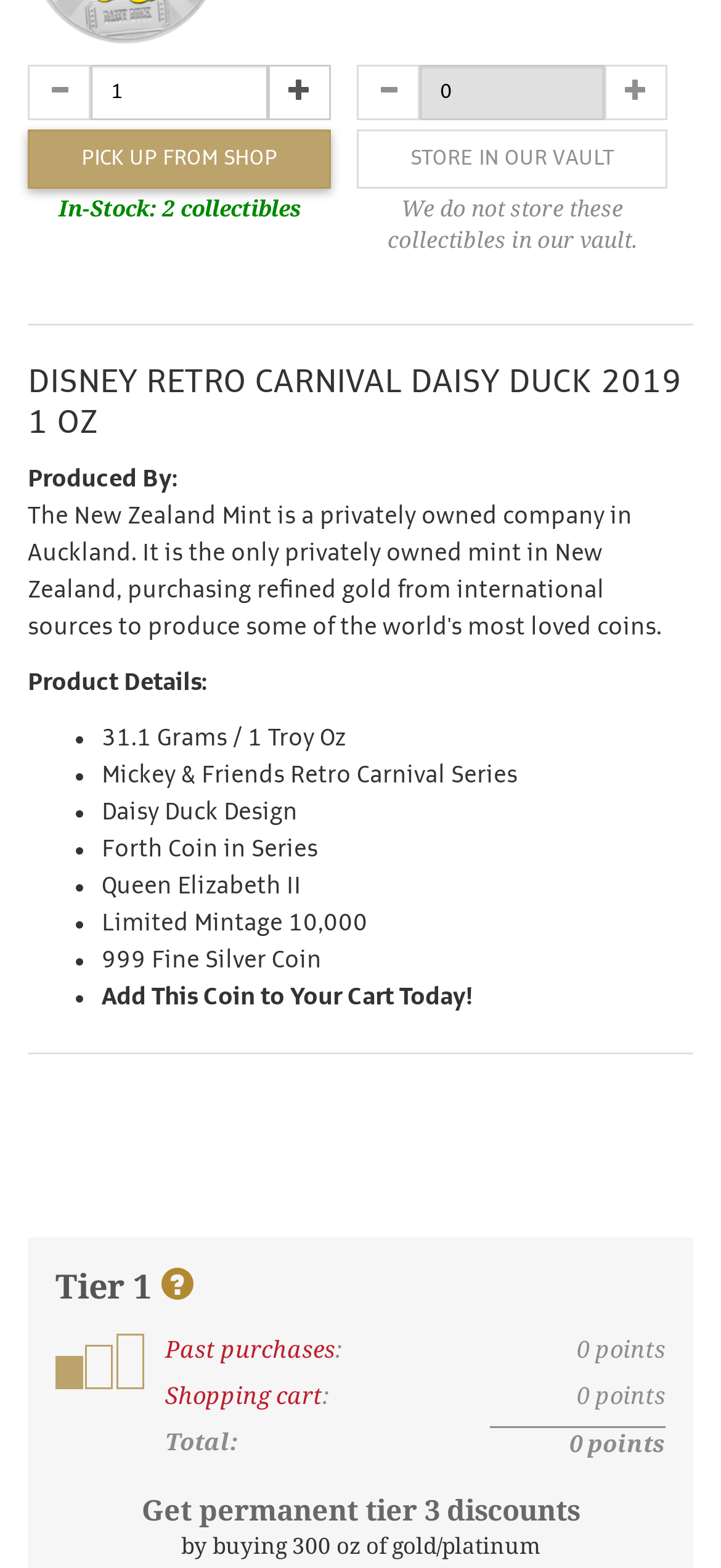Using the provided description parent_node: Tier 1, find the bounding box coordinates for the UI element. Provide the coordinates in (top-left x, top-left y, bottom-right x, bottom-right y) format, ensuring all values are between 0 and 1.

[0.223, 0.808, 0.269, 0.833]